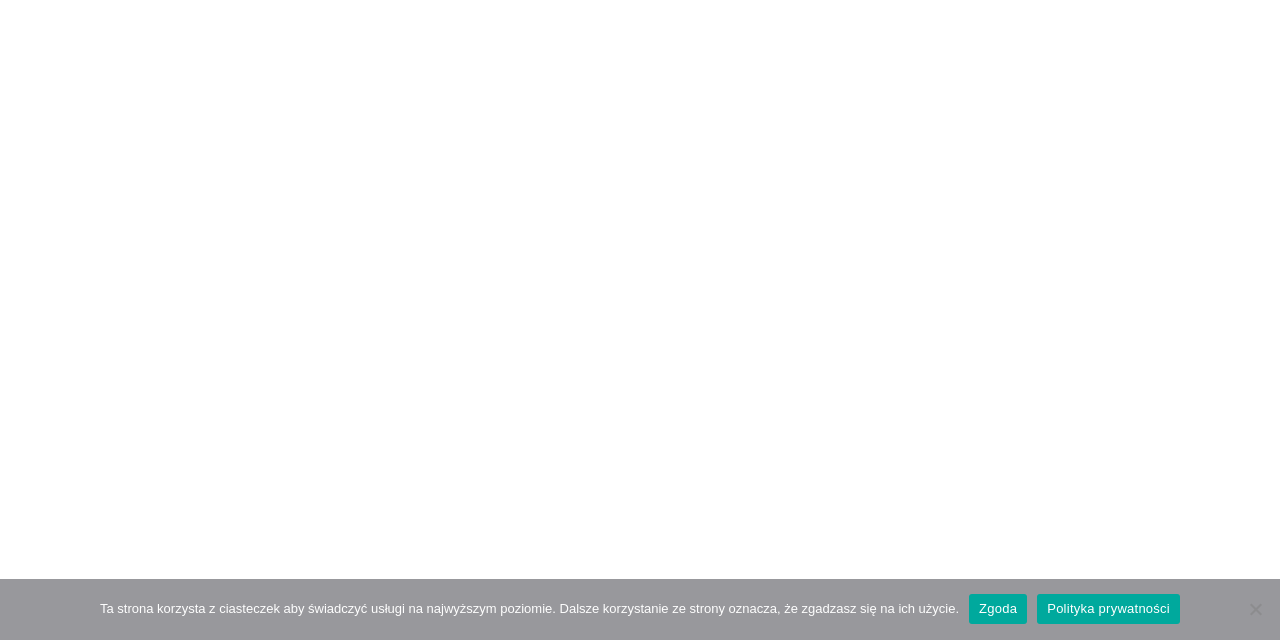Provide the bounding box coordinates for the specified HTML element described in this description: "Polityka prywatności". The coordinates should be four float numbers ranging from 0 to 1, in the format [left, top, right, bottom].

[0.81, 0.927, 0.922, 0.974]